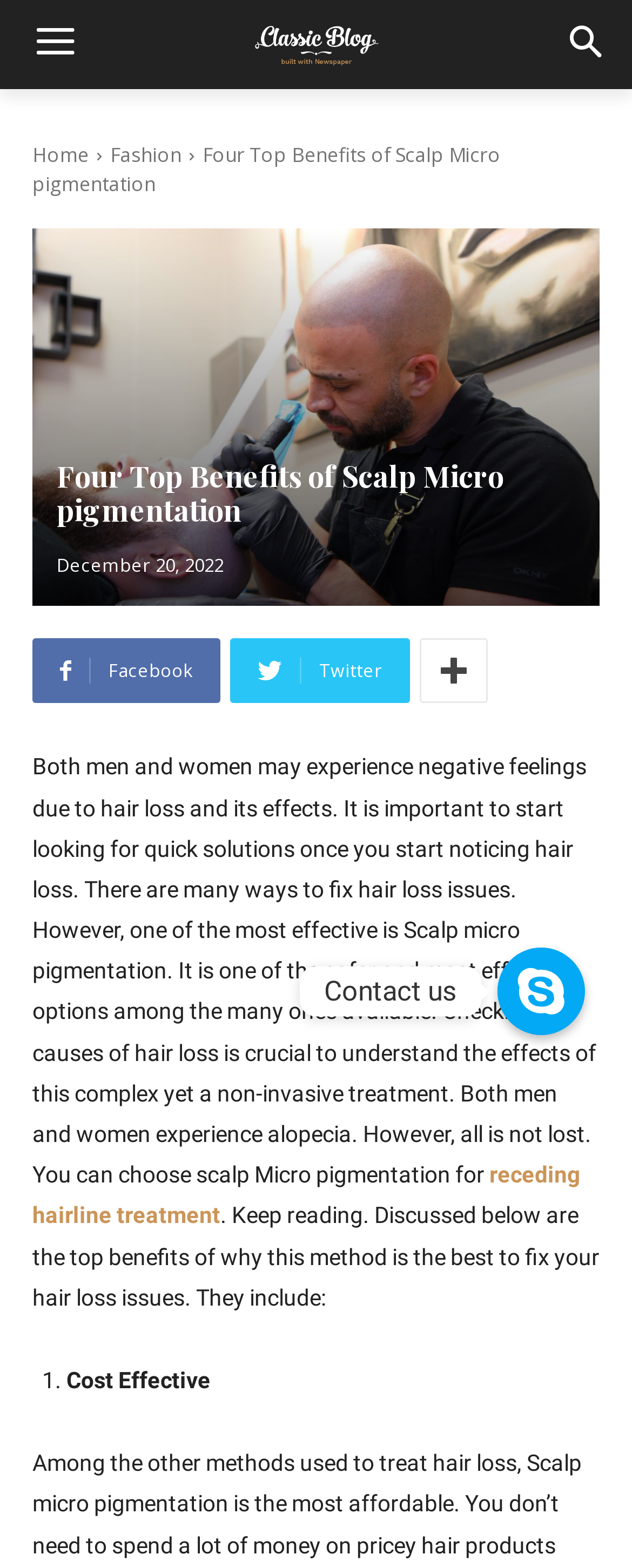Identify the bounding box coordinates of the section that should be clicked to achieve the task described: "View the benefits of Scalp Micro pigmentation".

[0.09, 0.293, 0.91, 0.338]